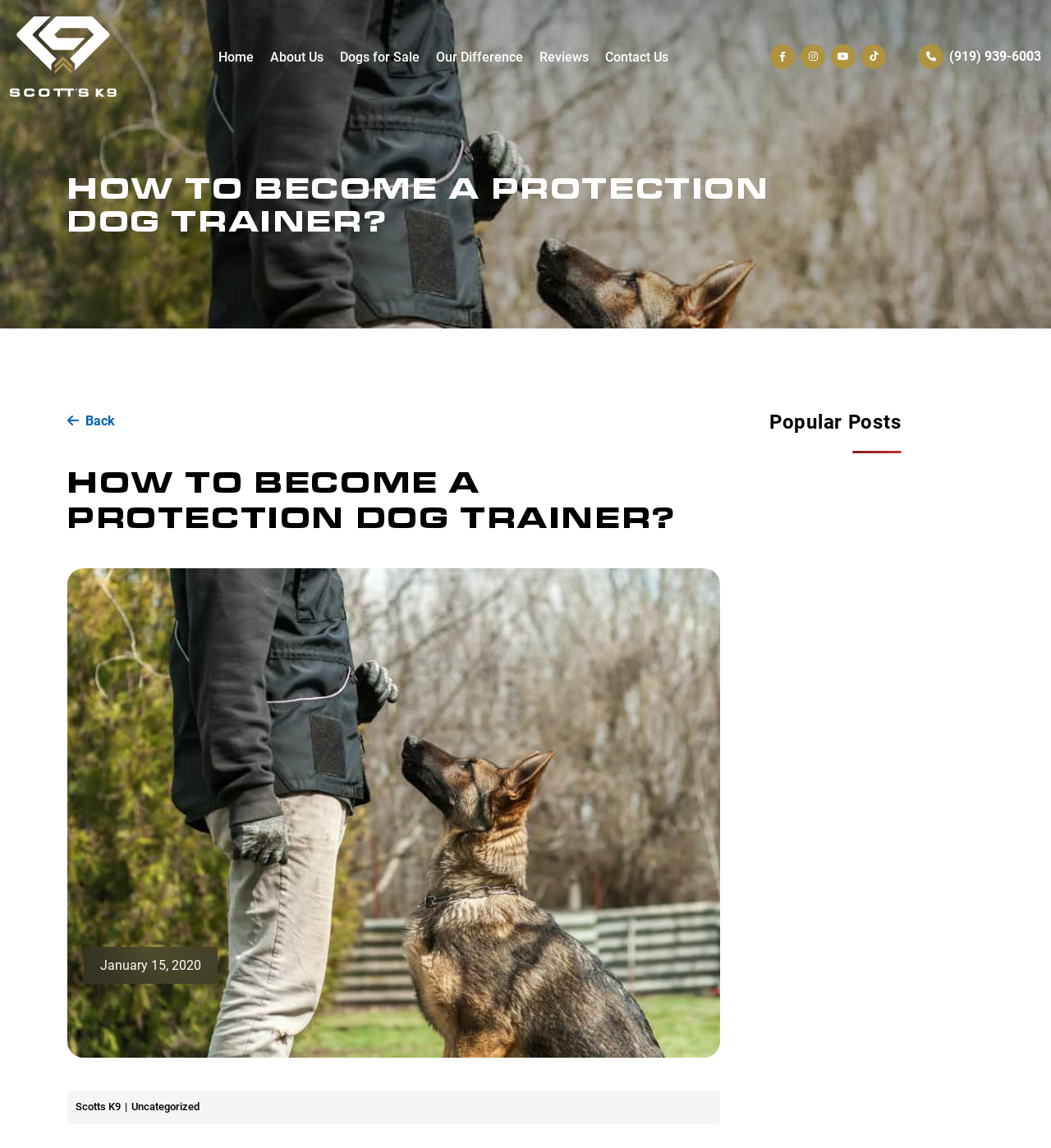Give an in-depth explanation of the webpage layout and content.

This webpage is about becoming a protection dog trainer, with a focus on programs and certifications. At the top left, there is a logo of Scott's K9, accompanied by a navigation menu with links to "Home", "About Us", "Dogs for Sale", "Our Difference", "Reviews", and "Contact Us". 

Below the navigation menu, there is a large heading that reads "HOW TO BECOME A PROTECTION DOG TRAINER?" spanning almost the entire width of the page. Above this heading, there is a small image of a dog trainer. 

On the top right, there are several social media links, followed by a phone number with a call icon. Below the main heading, there is a back button with an arrow icon, and another instance of the "HOW TO BECOME A PROTECTION DOG TRAINER?" heading. 

To the right of the second heading, there is a timestamp indicating the date "January 15, 2020". Below this, there is another instance of the dog trainer image, and a text "Scotts K9" at the bottom of the page. 

On the right side of the page, there is a sidebar with a heading "Popular Posts" and a link to "Uncategorized".